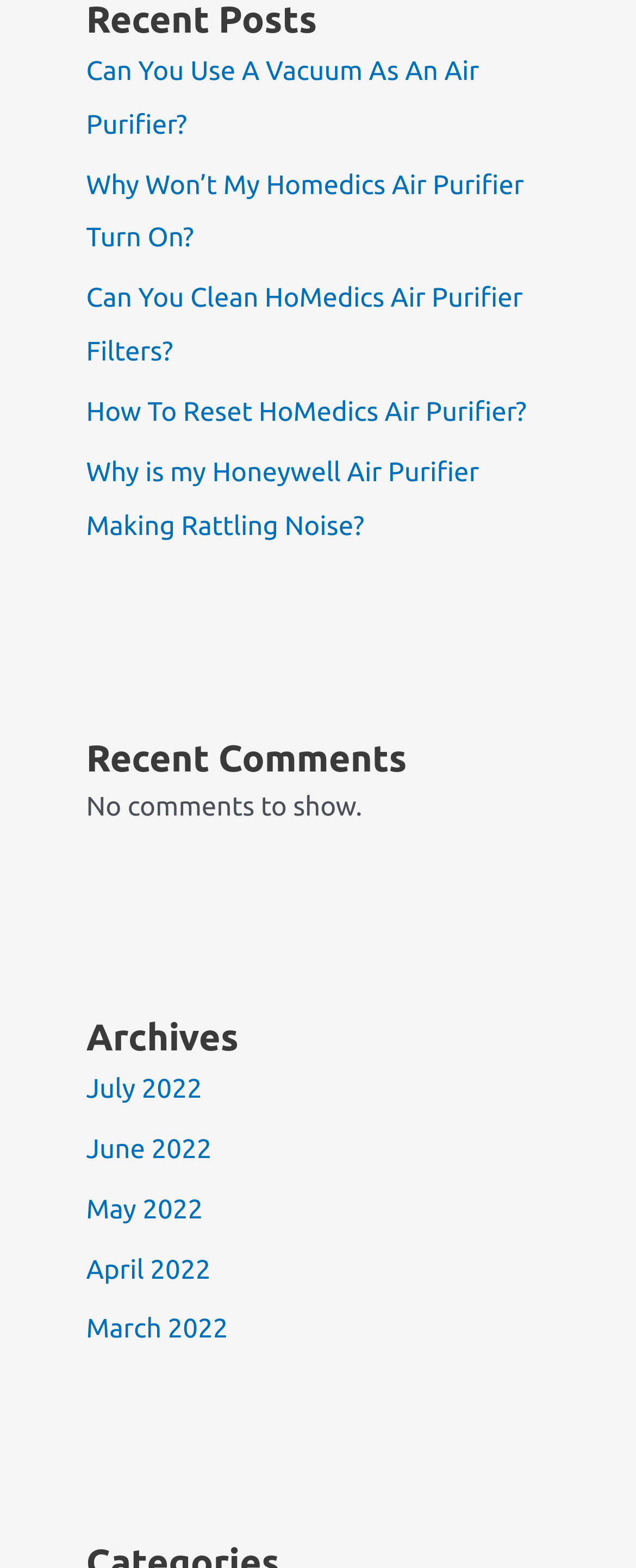Reply to the question with a single word or phrase:
What is the title of the first link?

Can You Use A Vacuum As An Air Purifier?